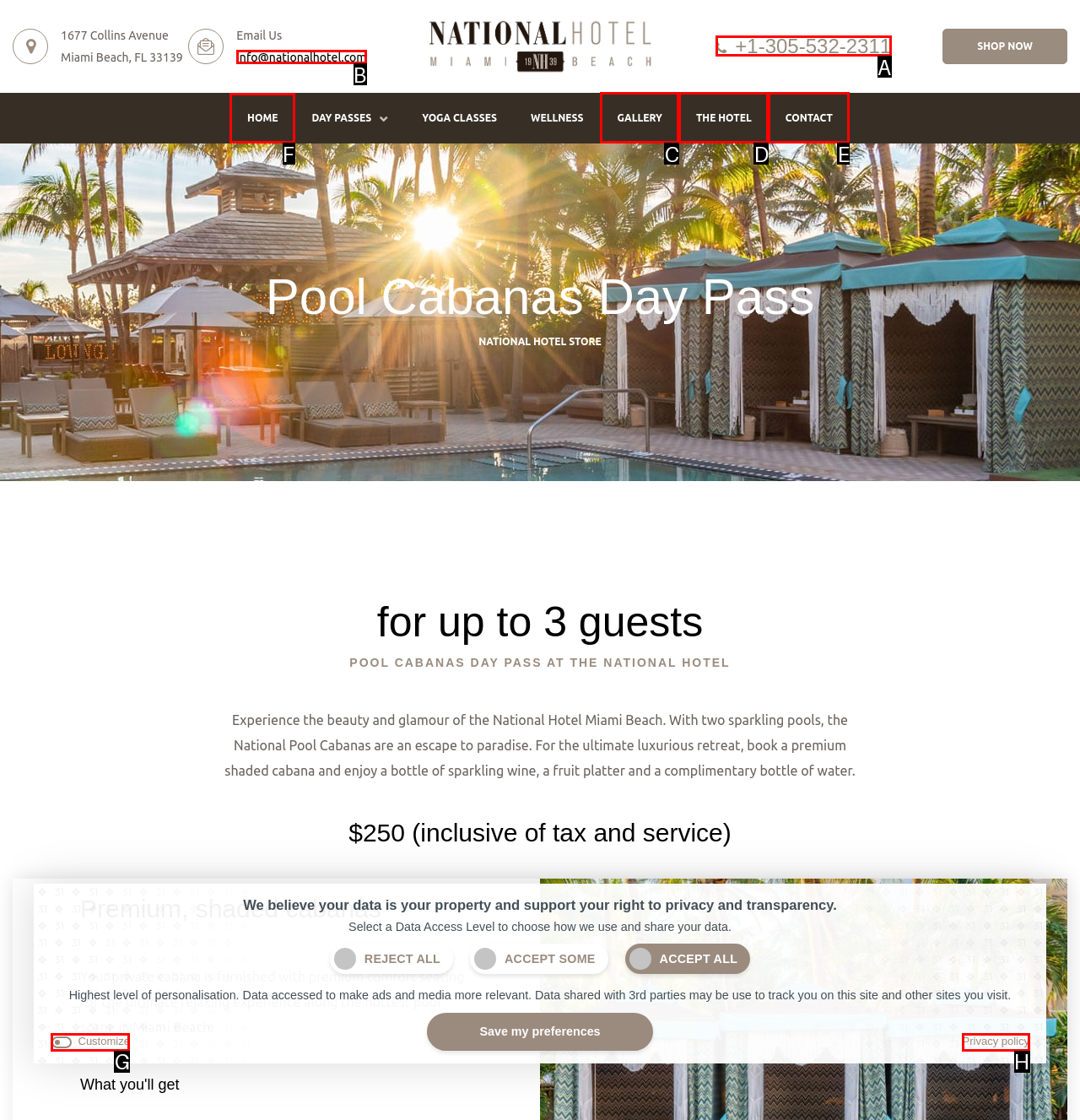Given the task: Go to HOME page, point out the letter of the appropriate UI element from the marked options in the screenshot.

F